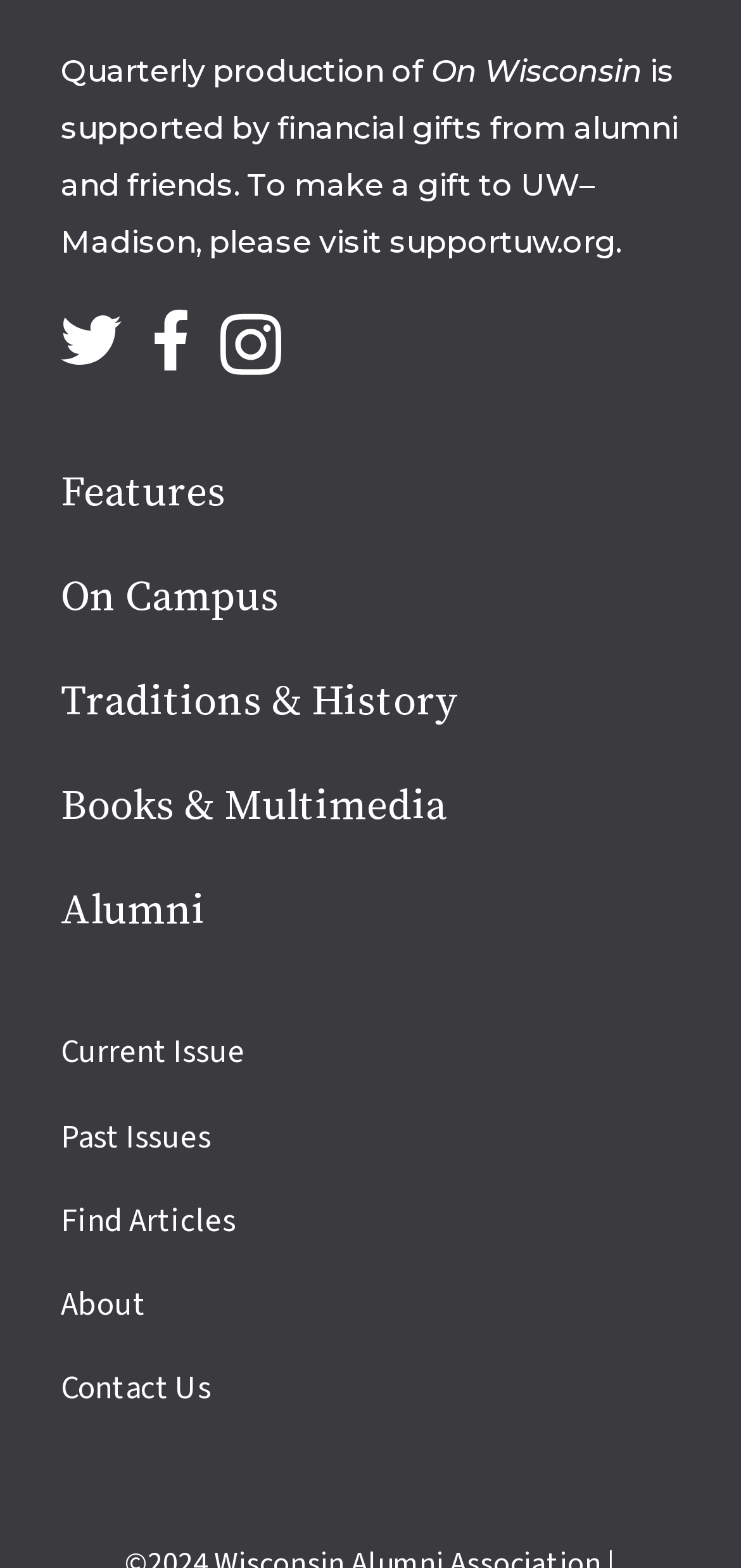Find the bounding box coordinates of the element I should click to carry out the following instruction: "view Features".

[0.082, 0.298, 0.305, 0.331]